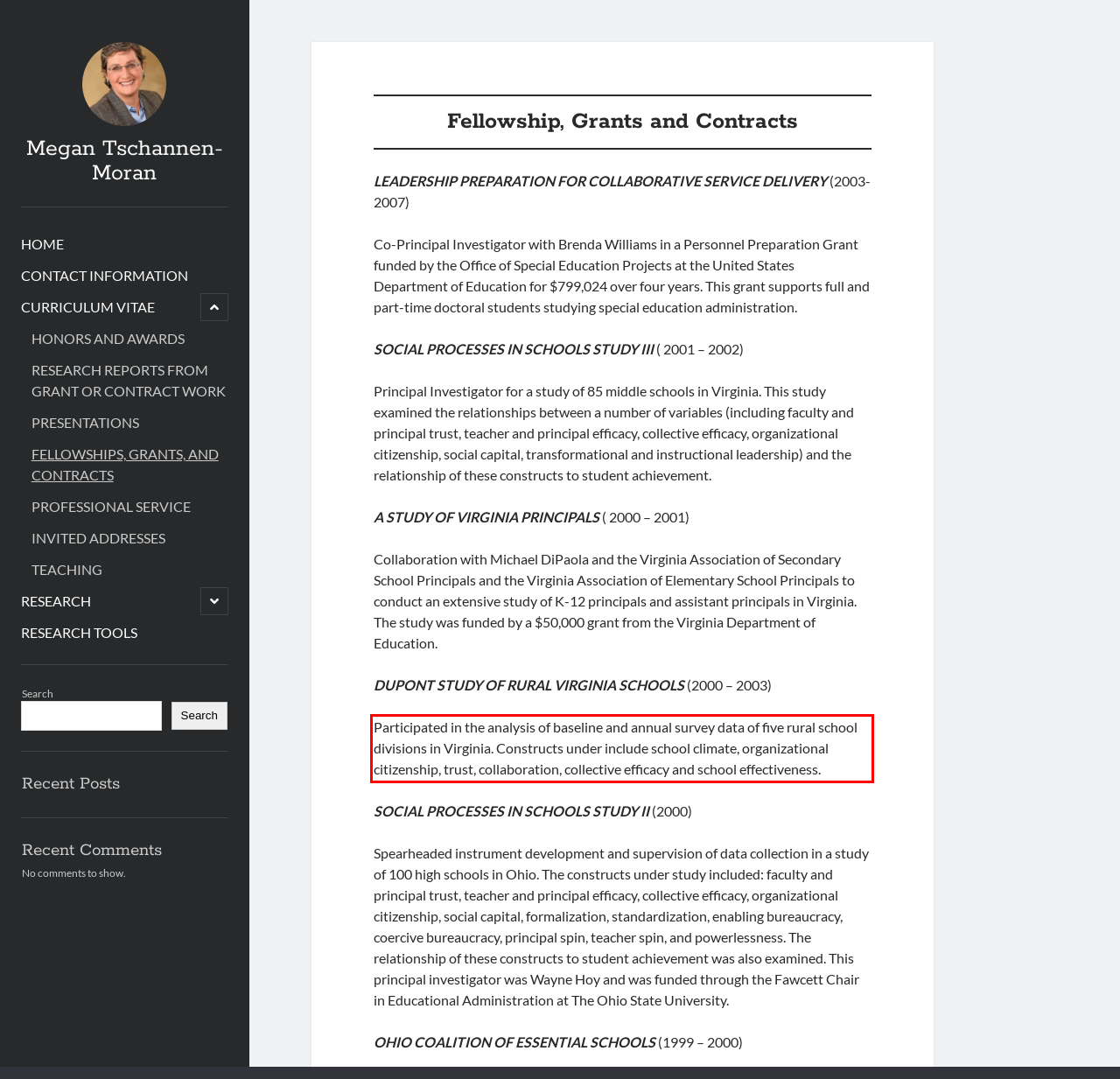Examine the webpage screenshot, find the red bounding box, and extract the text content within this marked area.

Participated in the analysis of baseline and annual survey data of five rural school divisions in Virginia. Constructs under include school climate, organizational citizenship, trust, collaboration, collective efficacy and school effectiveness.